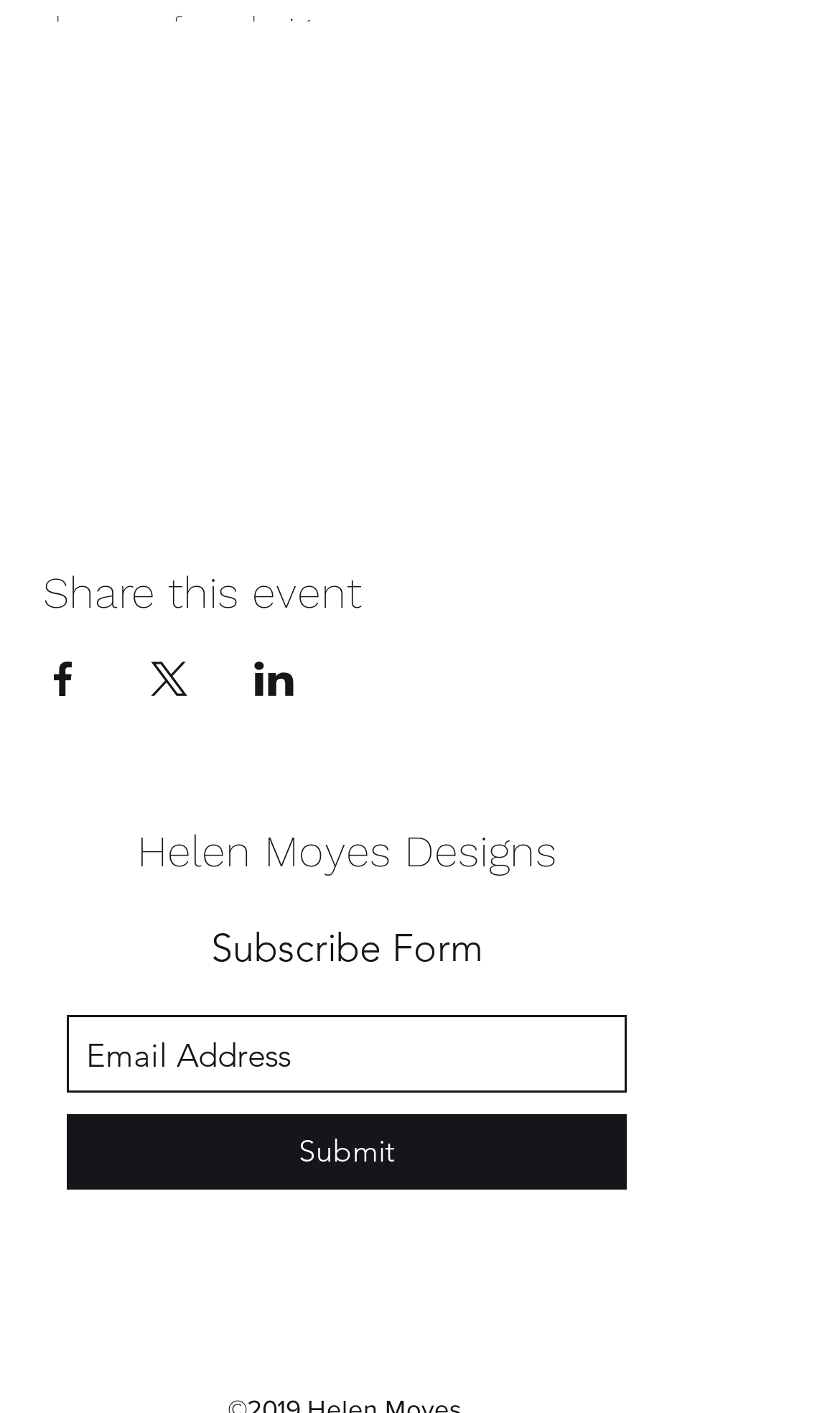What is the purpose of bringing my own sewing machine?
Please respond to the question with a detailed and well-explained answer.

According to the text, 'Bring your own sewing machine so you develop your skills with that...', the purpose of bringing my own sewing machine is to develop my skills with it.